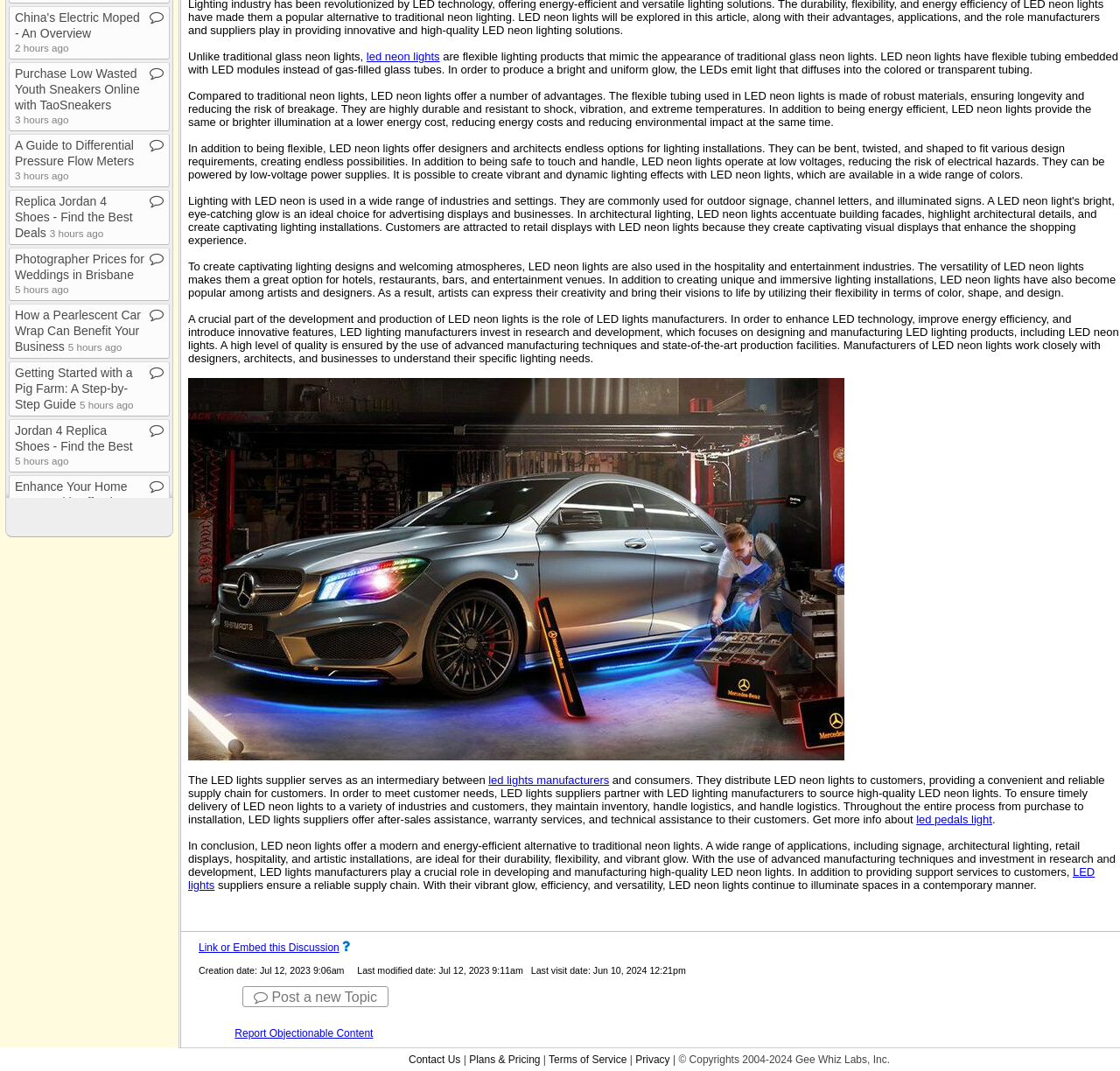Determine the bounding box coordinates in the format (top-left x, top-left y, bottom-right x, bottom-right y). Ensure all values are floating point numbers between 0 and 1. Identify the bounding box of the UI element described by: Post a new Topic

[0.216, 0.921, 0.347, 0.94]